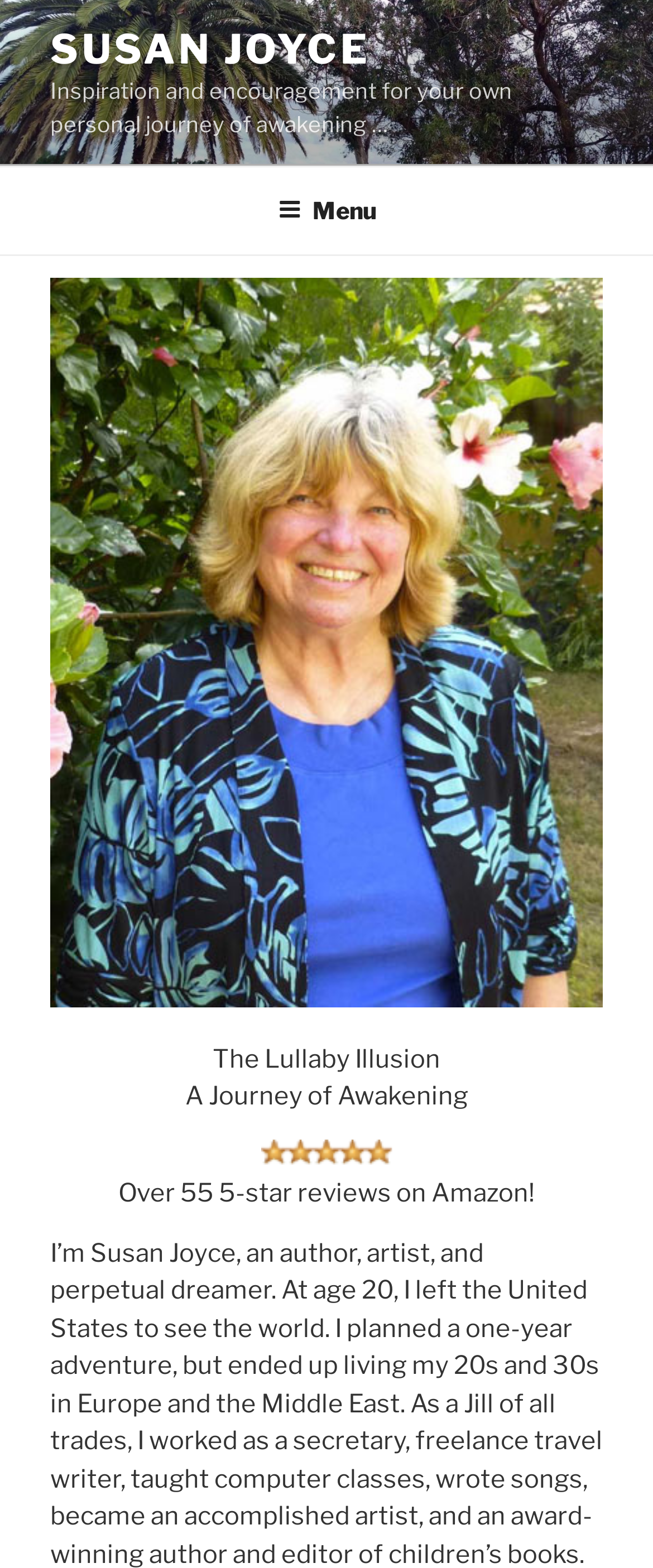Construct a comprehensive description capturing every detail on the webpage.

The webpage is about Susan Joyce, an author, and her personal journey of awakening. At the top-left corner, there is a link to Susan Joyce's profile or website. Below the link, there is a brief description of her work, providing inspiration and encouragement for personal growth.

On the top navigation bar, there is a "Top Menu" section that spans the entire width of the page. Within this menu, there is a "Menu" button located roughly in the middle, which can be expanded to reveal more options.

Below the navigation bar, there is a prominent image of the author, Susan Joyce, taken in 2013, which occupies most of the page's width. Above the image, there are three lines of text. The first line mentions "The Lullaby Illusion", which is likely the title of one of her books. The second line reads "A Journey of Awakening", which might be the subtitle or a tagline. The third line boasts "Over 55 5-star reviews on Amazon!", highlighting the success of her work.